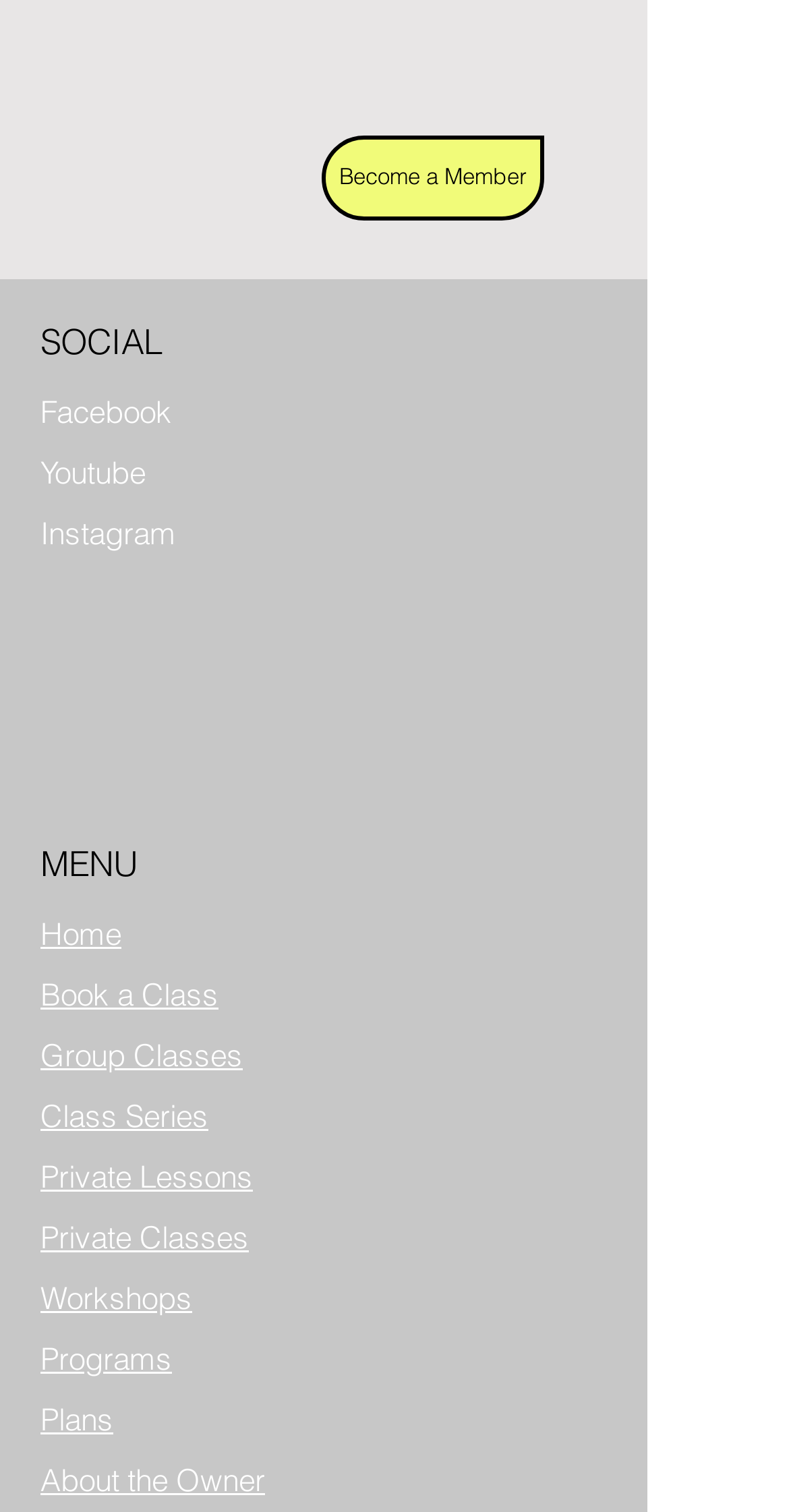Determine the bounding box coordinates for the clickable element required to fulfill the instruction: "Click on Become a Member". Provide the coordinates as four float numbers between 0 and 1, i.e., [left, top, right, bottom].

[0.408, 0.09, 0.69, 0.146]